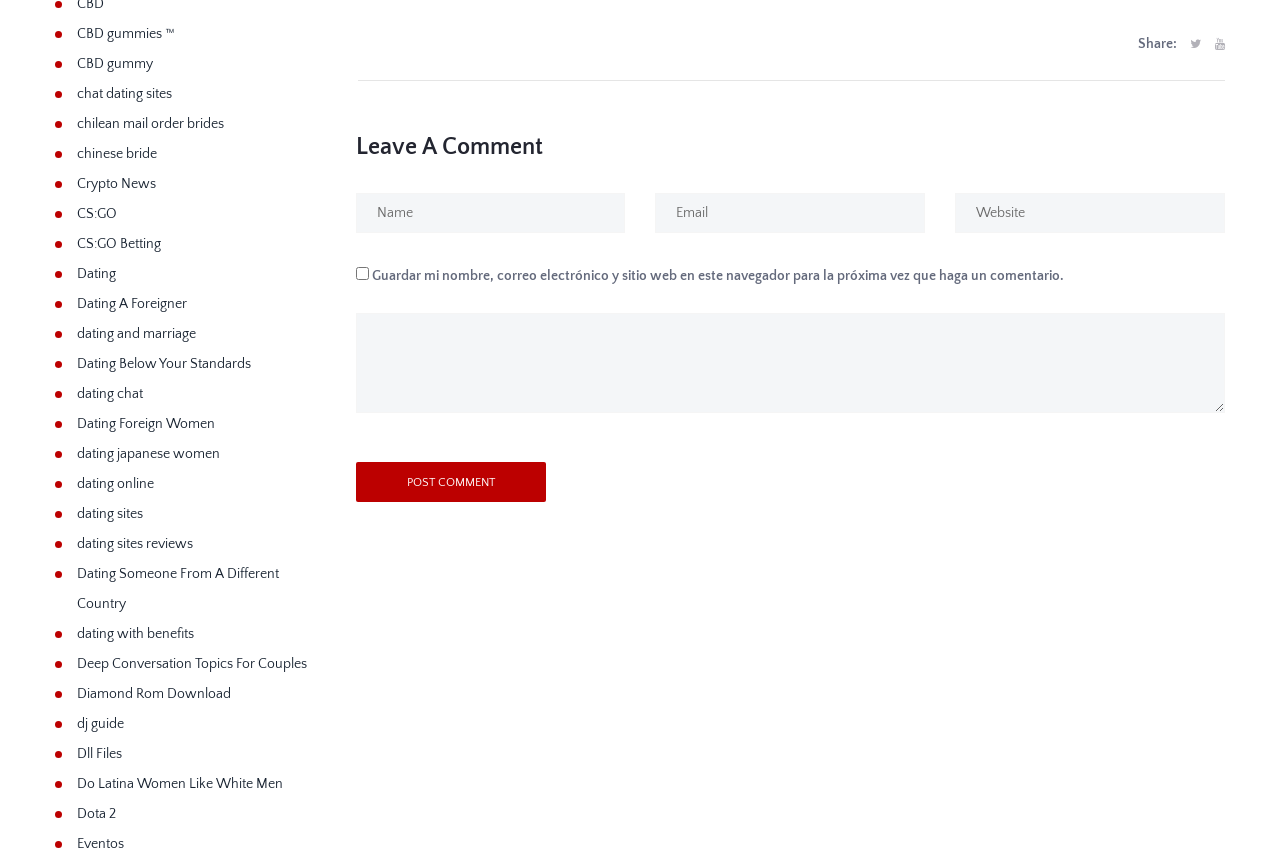Please identify the bounding box coordinates of the element that needs to be clicked to execute the following command: "Visit the CBD gummies website". Provide the bounding box using four float numbers between 0 and 1, formatted as [left, top, right, bottom].

[0.06, 0.03, 0.137, 0.049]